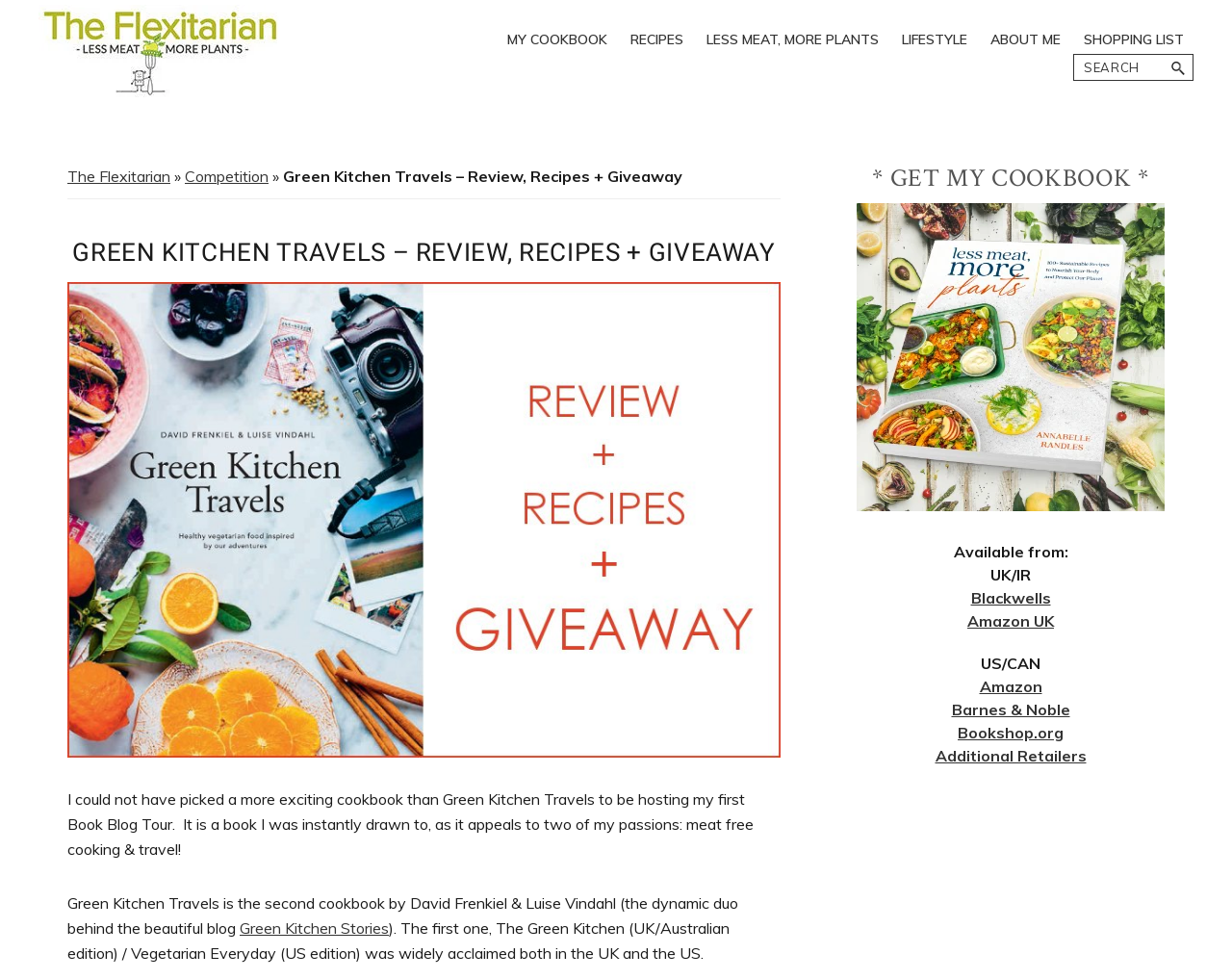What is the name of the blog behind the cookbook?
Look at the image and construct a detailed response to the question.

The text 'the dynamic duo behind the beautiful blog Green Kitchen Stories' suggests that the blog behind the cookbook is Green Kitchen Stories.